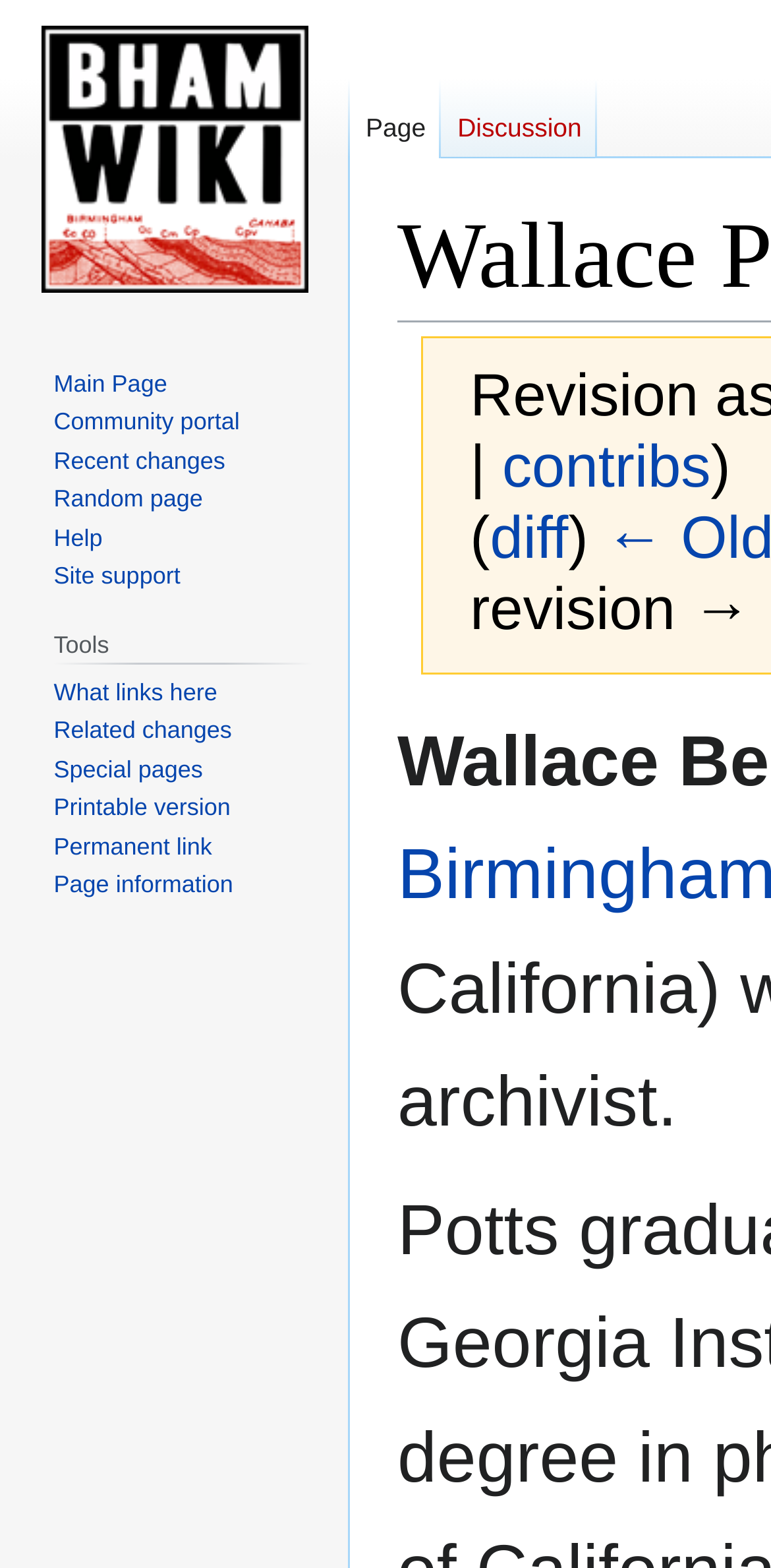What is the purpose of the 'What links here' link?
Please interpret the details in the image and answer the question thoroughly.

The 'What links here' link is likely used to show a list of pages that link to the current page, allowing users to explore related content.